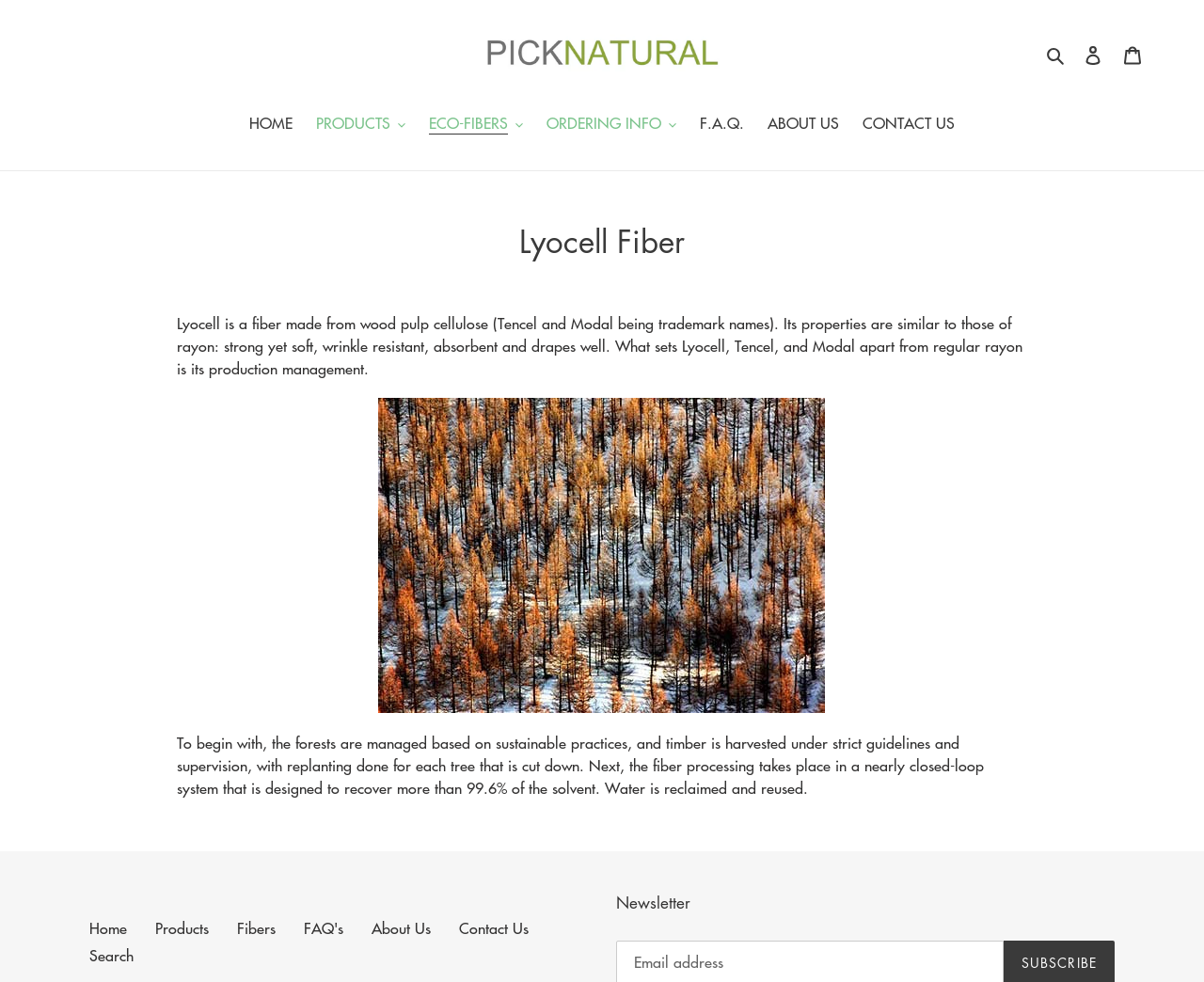Use a single word or phrase to answer this question: 
What is the purpose of the button with the text 'Search'?

To search the website